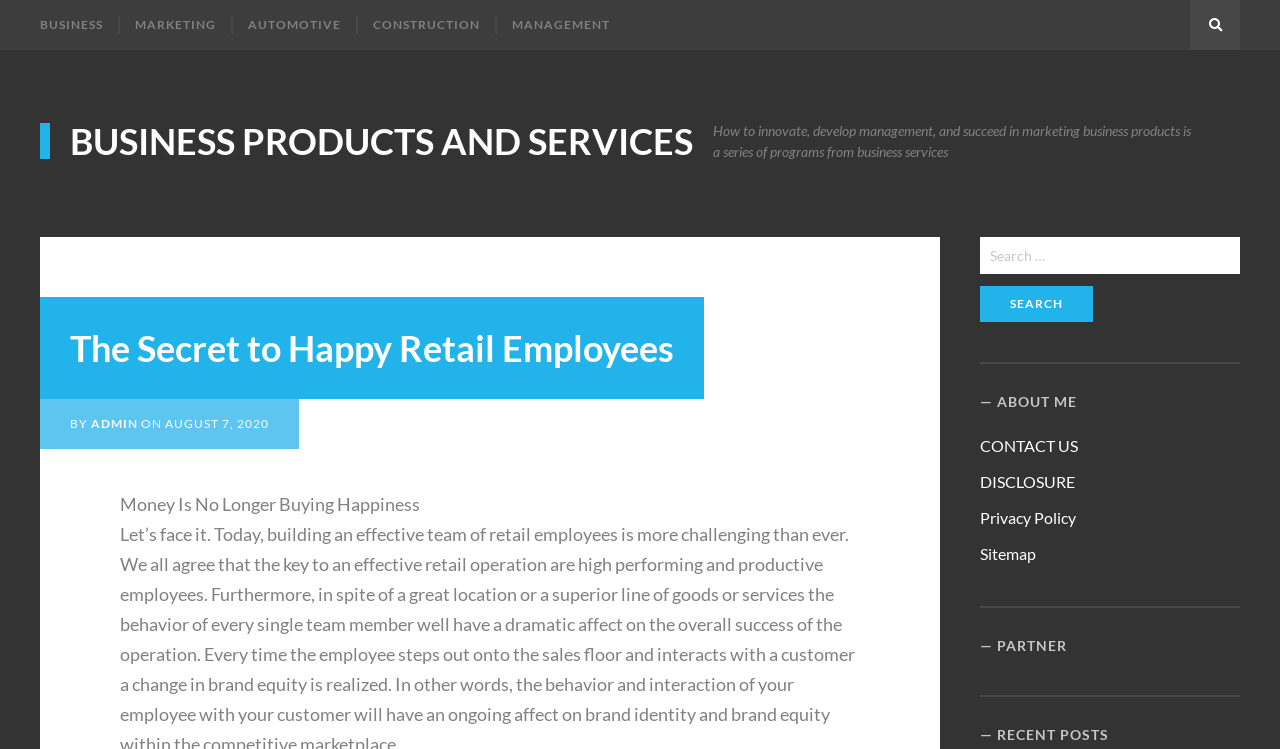How many links are in the ABOUT ME section?
Answer with a single word or phrase, using the screenshot for reference.

4